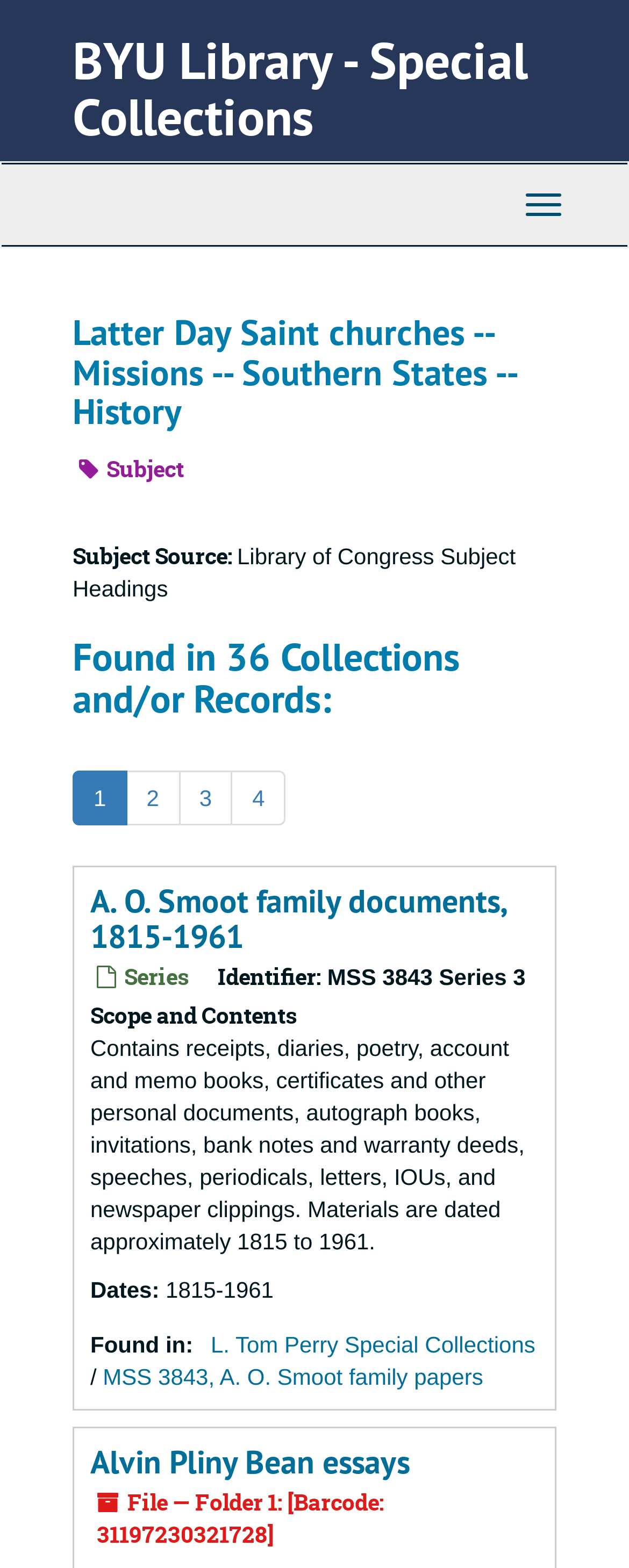Describe all the significant parts and information present on the webpage.

This webpage is about the BYU Library's Special Collections, specifically focusing on the history of Latter Day Saint churches and their missions in the Southern States. At the top of the page, there is a heading with the title "BYU Library - Special Collections" and a link to the same. Below this, there is a navigation menu with a toggle button.

The main content of the page is divided into sections. The first section has a heading "Latter Day Saint churches -- Missions -- Southern States -- History" and provides information about the subject, including a note that it is classified under the Library of Congress Subject Headings.

The next section is titled "Found in 36 Collections and/or Records" and lists four links to different collections or records. Below this, there are multiple sections, each describing a specific collection or record, including the "A. O. Smoot family documents" and "Alvin Pliny Bean essays". Each of these sections includes a heading, a link to the collection or record, and additional information such as the identifier, scope and contents, and dates.

The sections are arranged in a vertical layout, with each section positioned below the previous one. The elements within each section are arranged horizontally, with the headings and links positioned to the left and the additional information to the right. There are no images on the page.